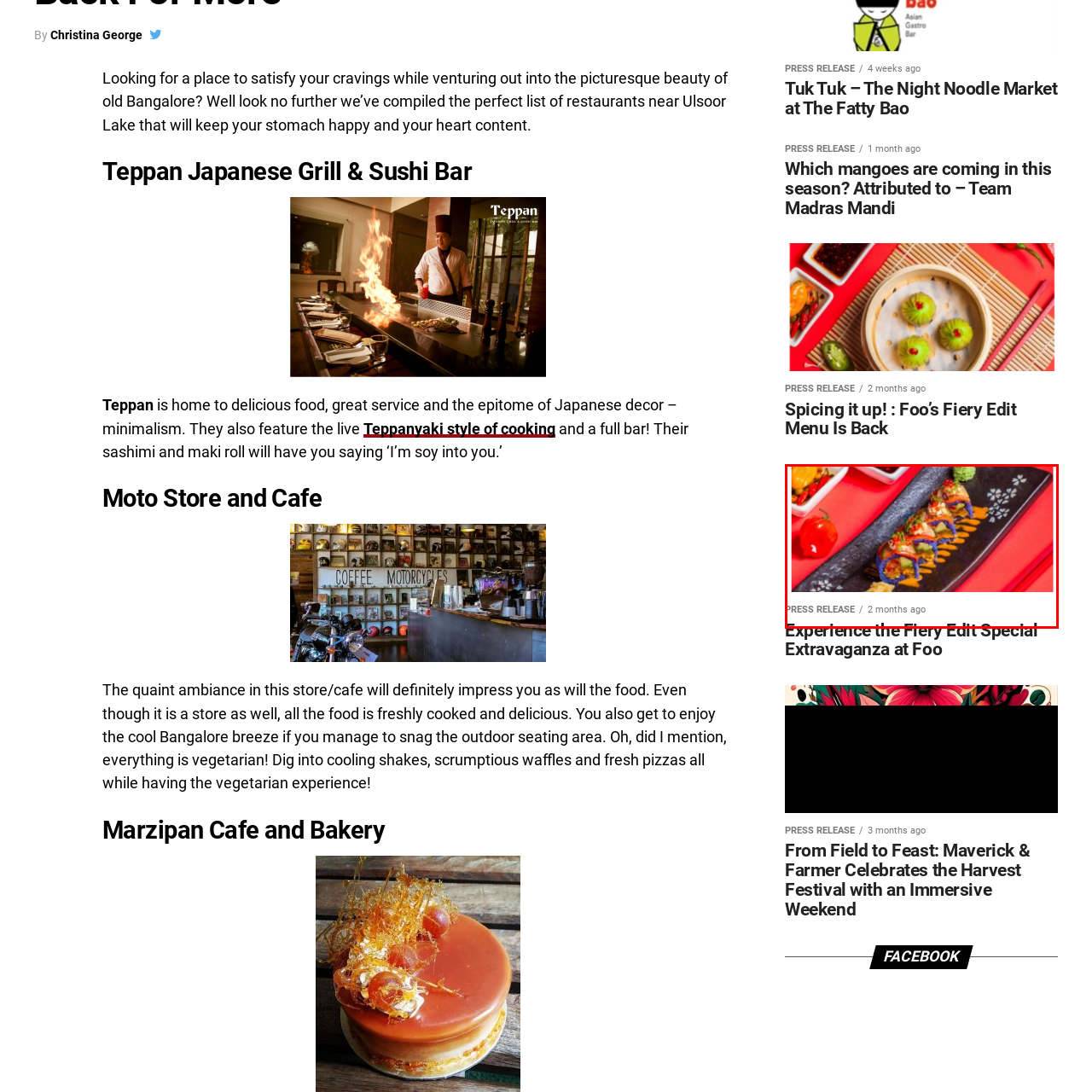Inspect the picture enclosed by the red border, What is the name of the event where this dish is being promoted? Provide your answer as a single word or phrase.

Fiery Edit Special Extravaganza